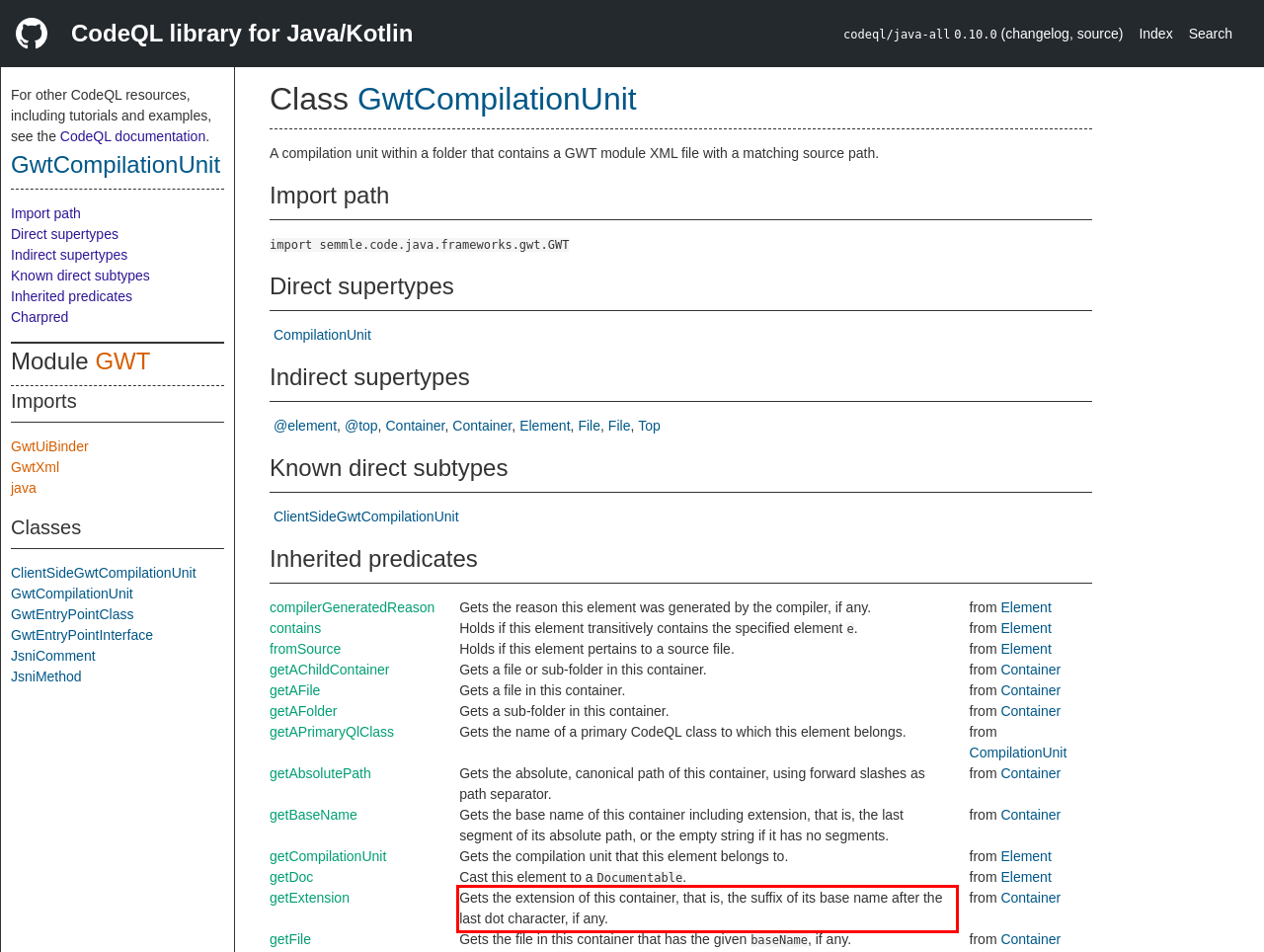In the given screenshot, locate the red bounding box and extract the text content from within it.

Gets the extension of this container, that is, the suffix of its base name after the last dot character, if any.